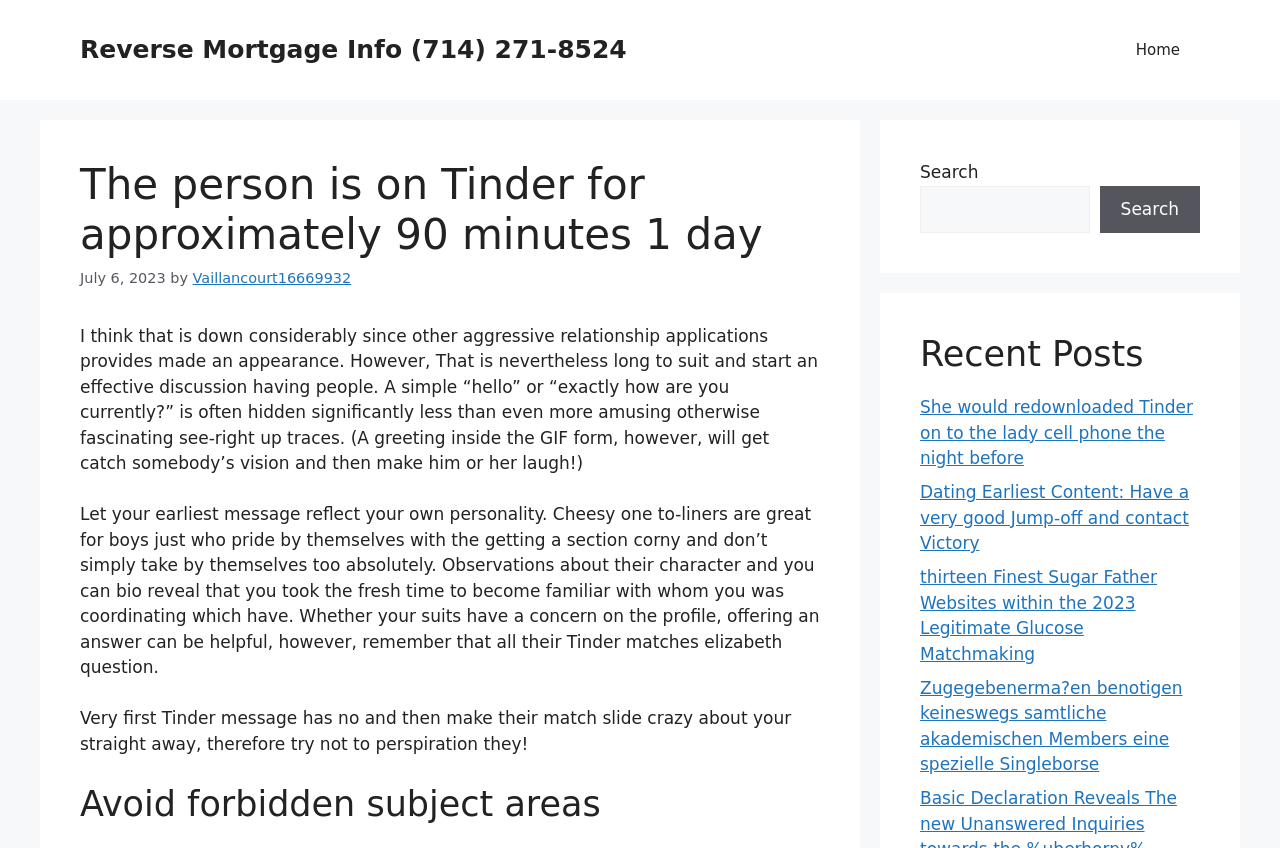Please find and provide the title of the webpage.

The person is on Tinder for approximately 90 minutes 1 day